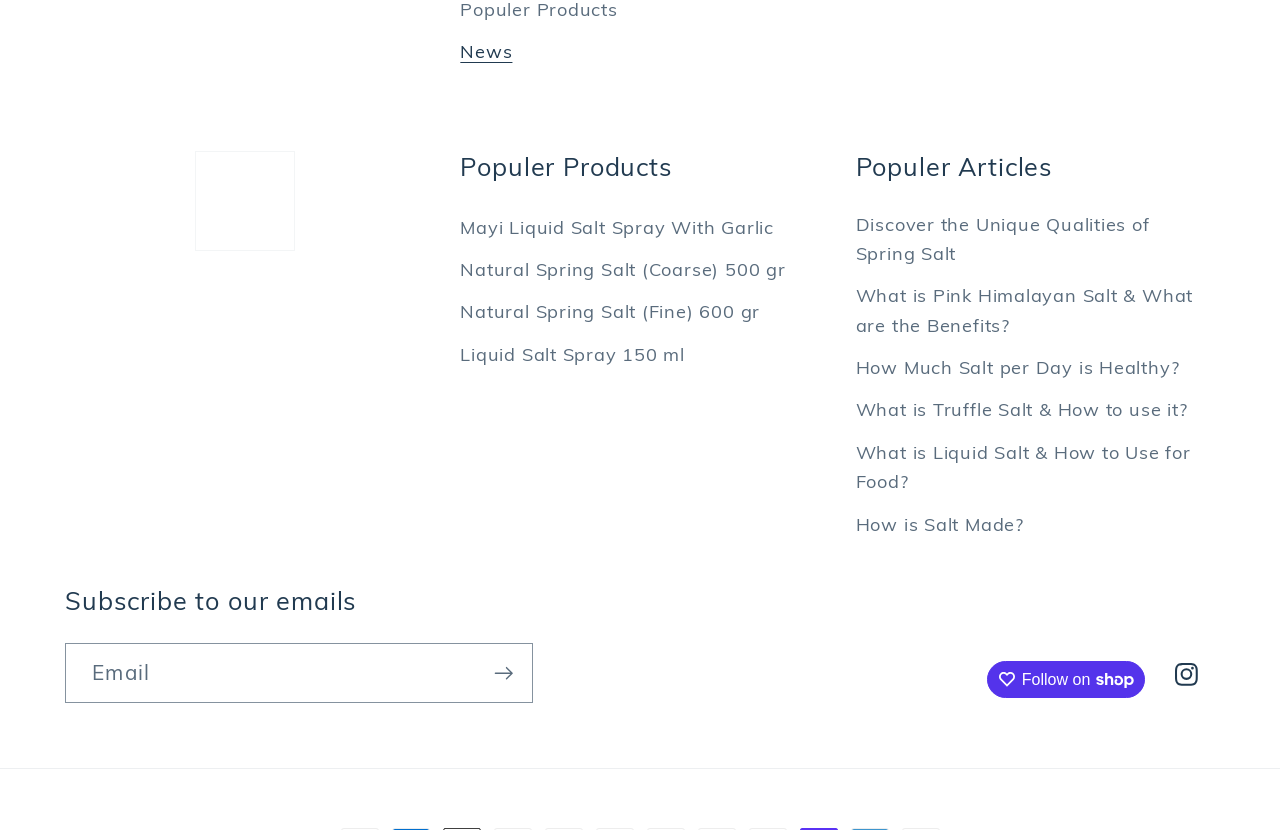Please locate the bounding box coordinates for the element that should be clicked to achieve the following instruction: "Subscribe to our emails". Ensure the coordinates are given as four float numbers between 0 and 1, i.e., [left, top, right, bottom].

[0.371, 0.774, 0.416, 0.847]